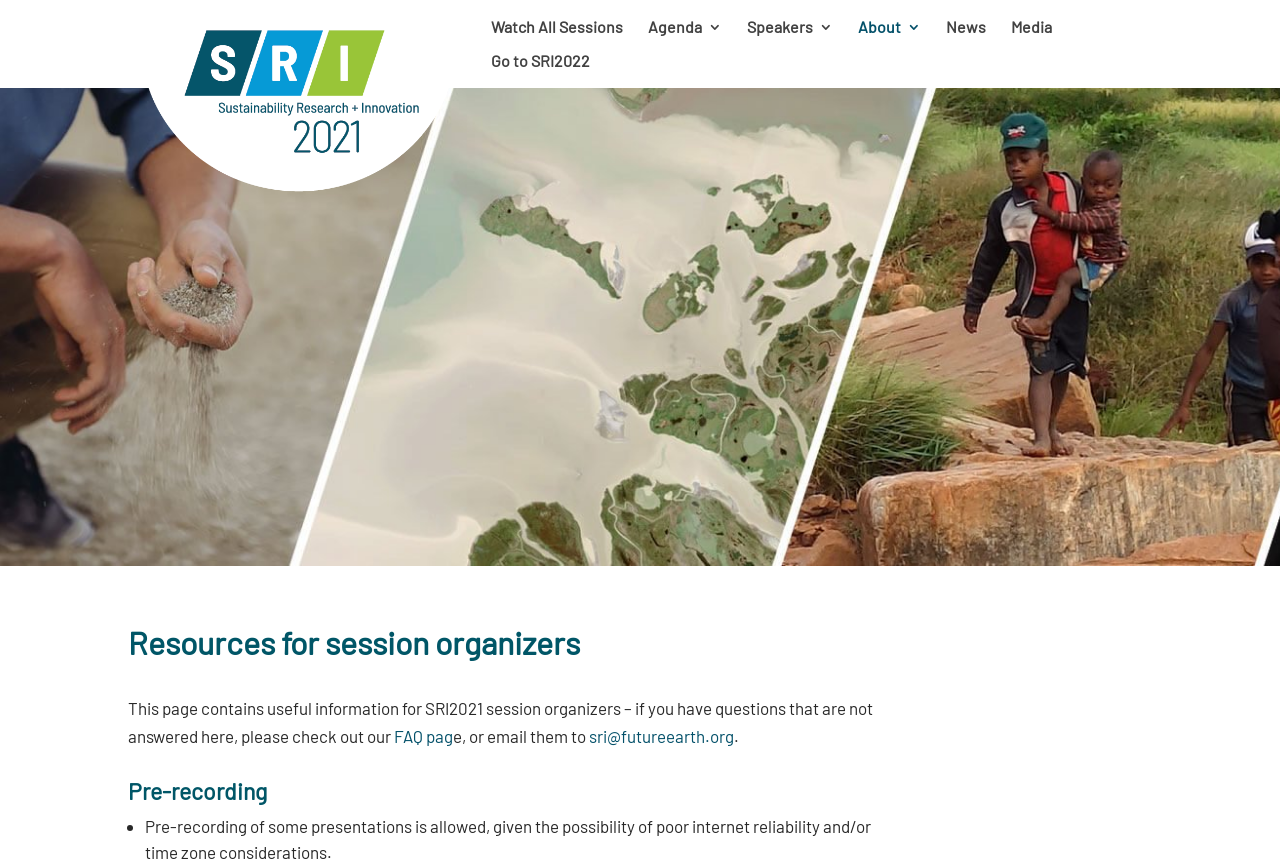What is the relationship between SRI2021 and SRI2022?
Provide a detailed and extensive answer to the question.

Based on the webpage, it appears that SRI2021 is the current event, and SRI2022 is the next event in the series. There is a link on the webpage that allows users to 'Go to SRI2022', indicating that SRI2022 is a future event.